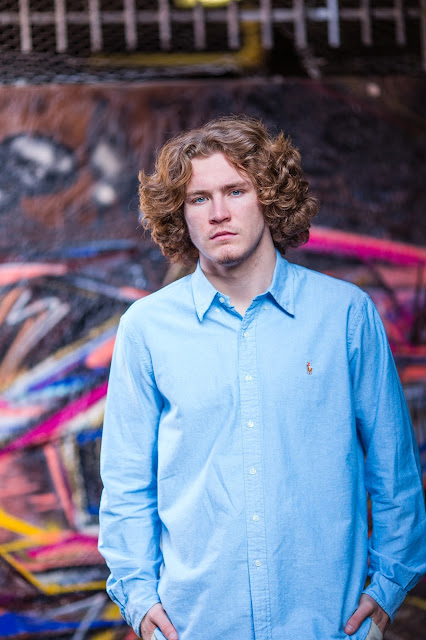Answer briefly with one word or phrase:
What is the mood of the subject's expression?

Serious